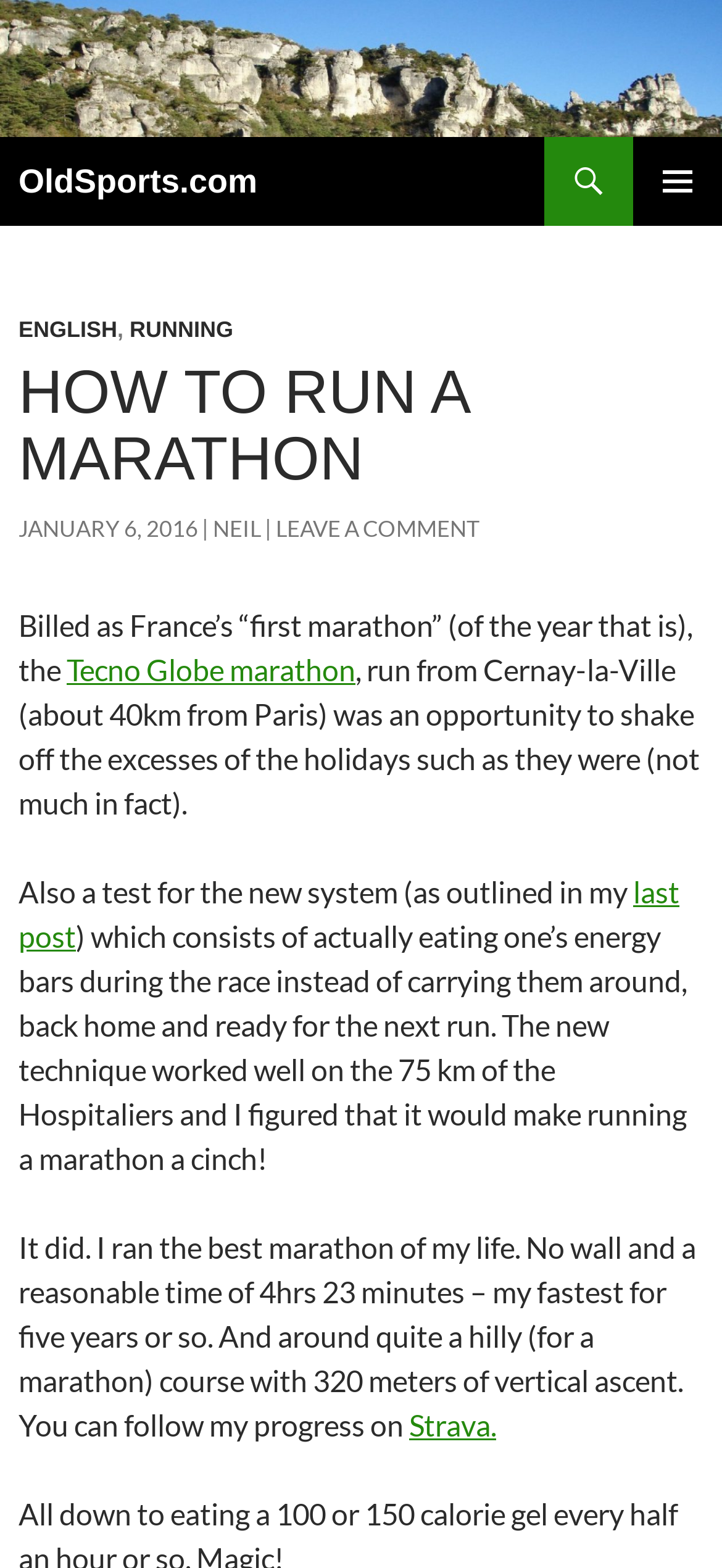Answer with a single word or phrase: 
What is the name of the website?

OldSports.com